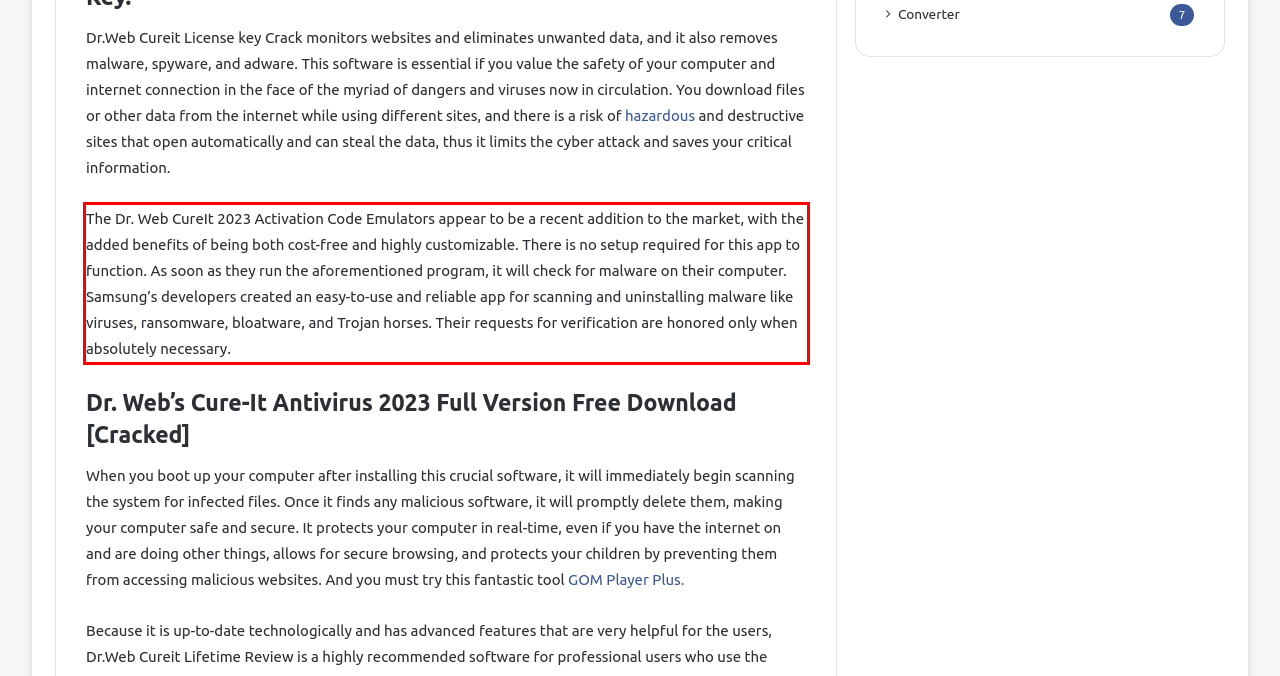Using the provided screenshot, read and generate the text content within the red-bordered area.

The Dr. Web CureIt 2023 Activation Code Emulators appear to be a recent addition to the market, with the added benefits of being both cost-free and highly customizable. There is no setup required for this app to function. As soon as they run the aforementioned program, it will check for malware on their computer. Samsung’s developers created an easy-to-use and reliable app for scanning and uninstalling malware like viruses, ransomware, bloatware, and Trojan horses. Their requests for verification are honored only when absolutely necessary.